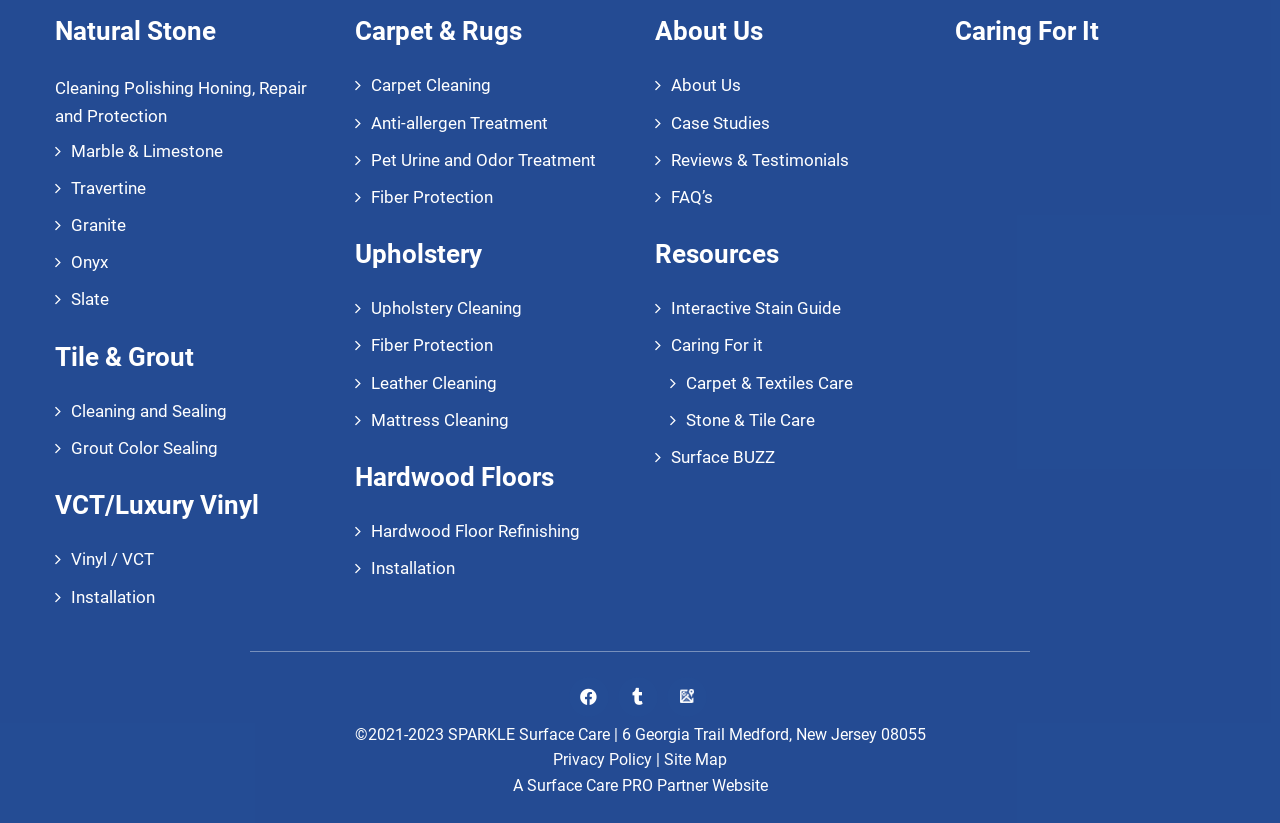Please provide a detailed answer to the question below based on the screenshot: 
What is the purpose of the 'Caring For It' section?

The 'Caring For It' section appears to provide guides and resources for caring for various surfaces, including carpets, textiles, and stone, as evidenced by the links and images in this section.